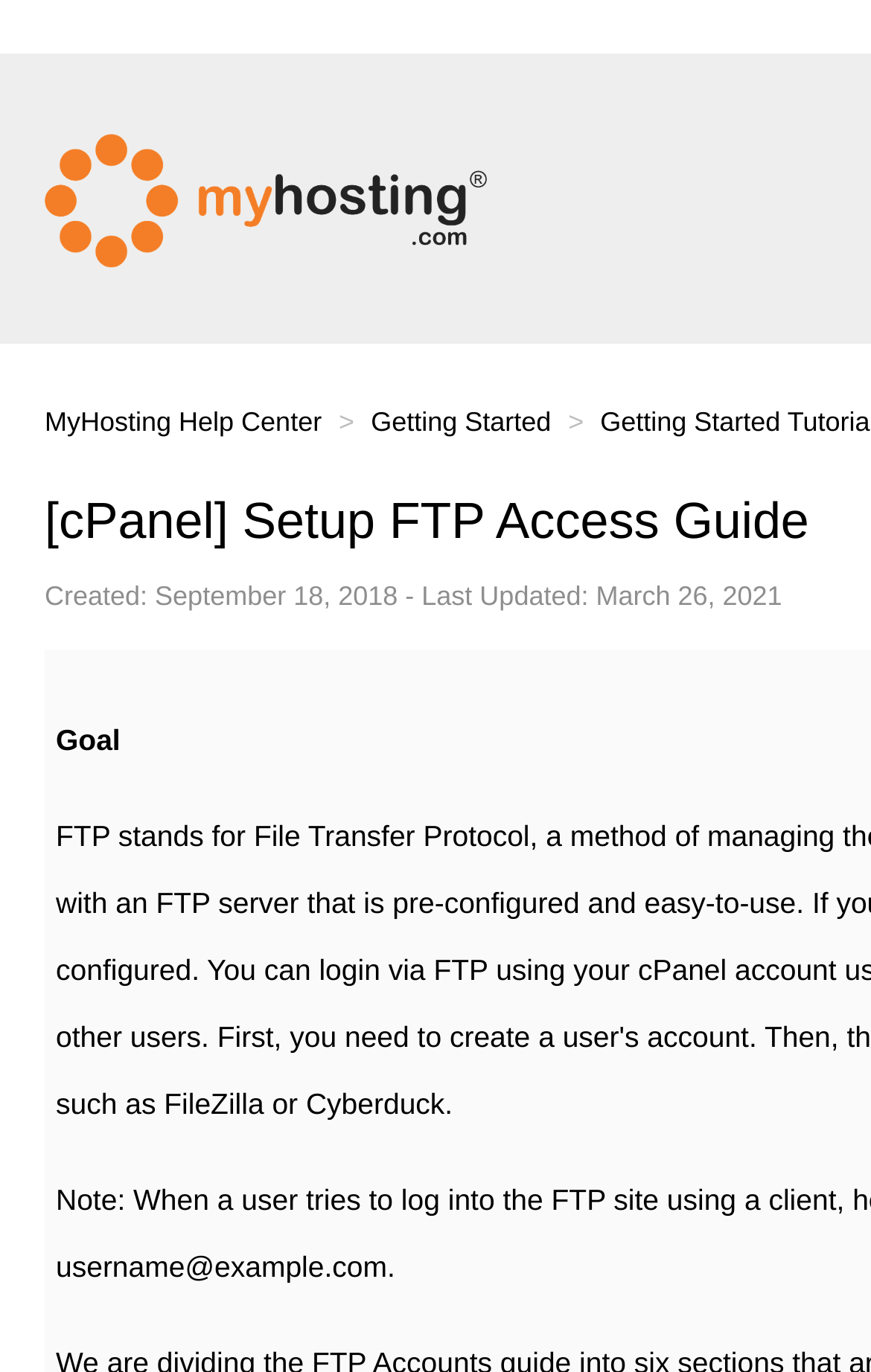Locate the bounding box for the described UI element: "MyHosting Help Center". Ensure the coordinates are four float numbers between 0 and 1, formatted as [left, top, right, bottom].

[0.051, 0.296, 0.369, 0.319]